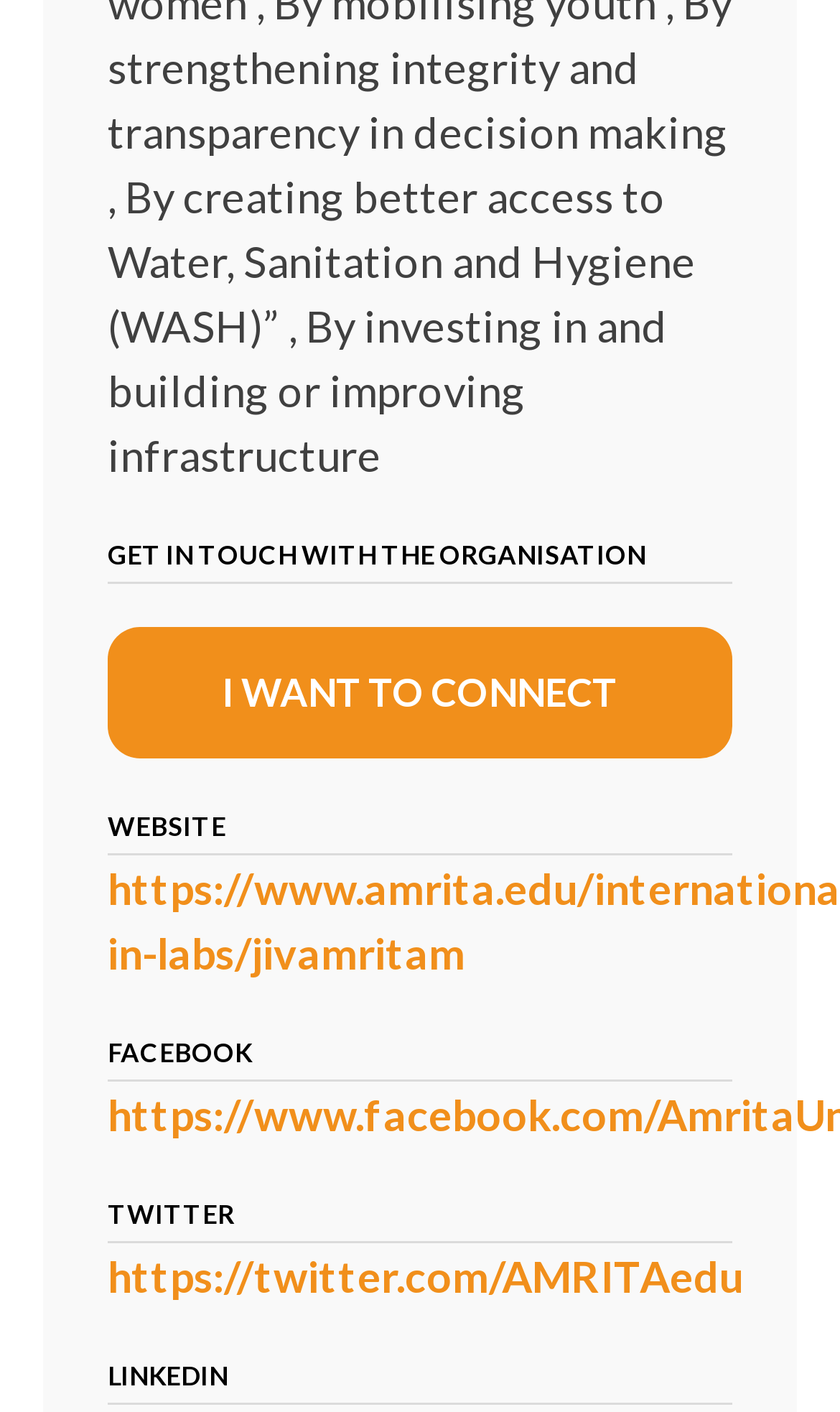How many social media platforms are listed?
Examine the image and give a concise answer in one word or a short phrase.

3